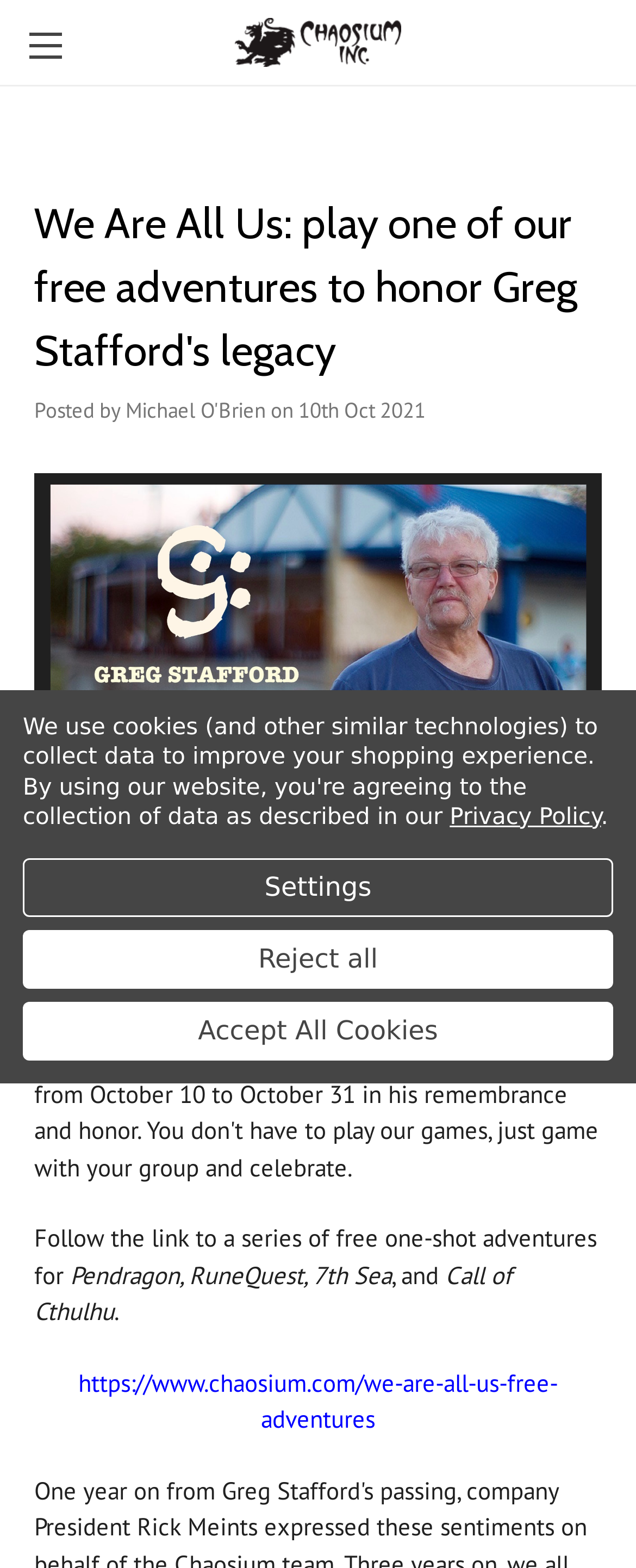Determine the bounding box of the UI component based on this description: "Withdrawal of Award Policy". The bounding box coordinates should be four float values between 0 and 1, i.e., [left, top, right, bottom].

None